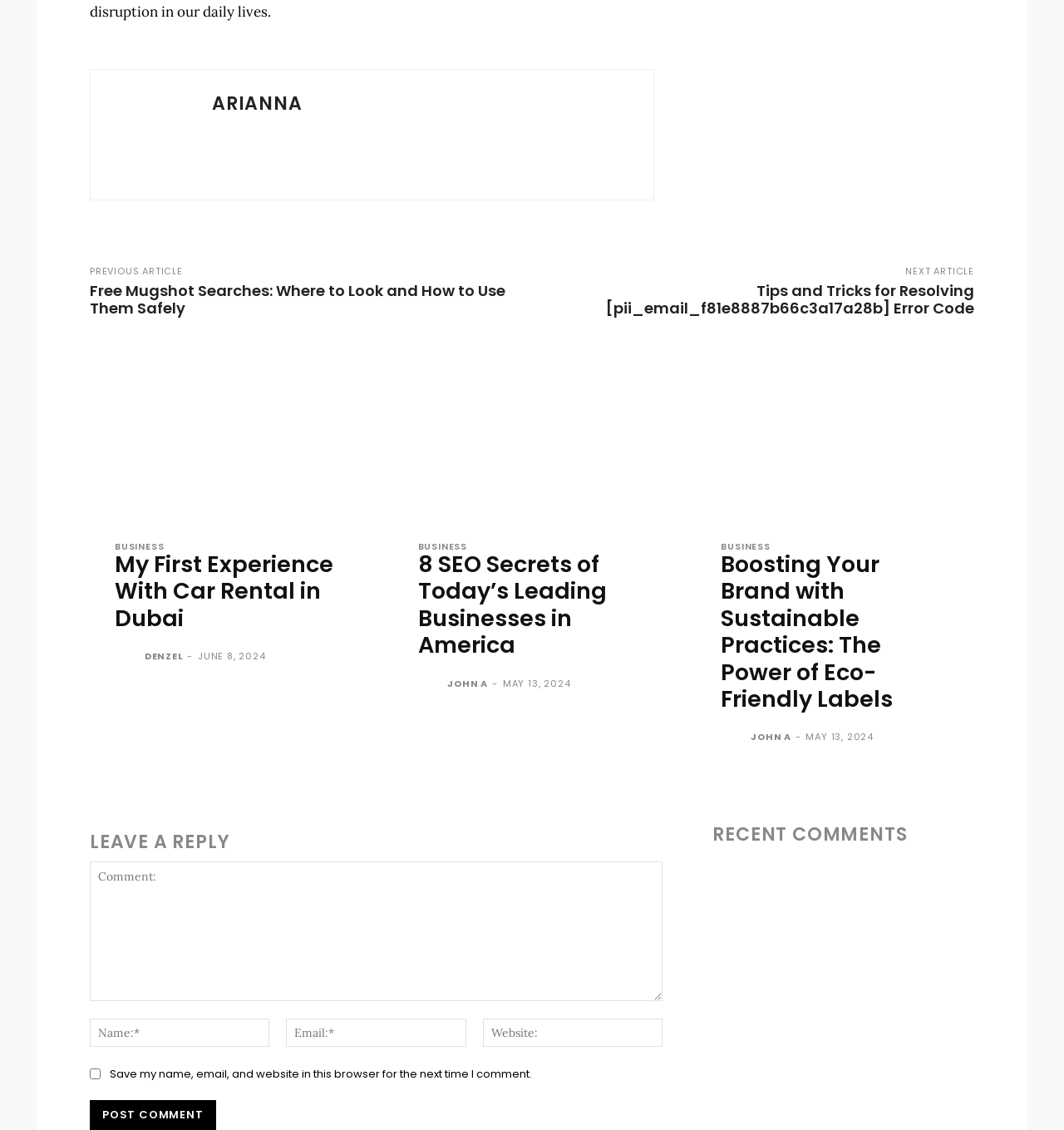Give a one-word or short phrase answer to this question: 
What is the name of the author of the second article?

John A